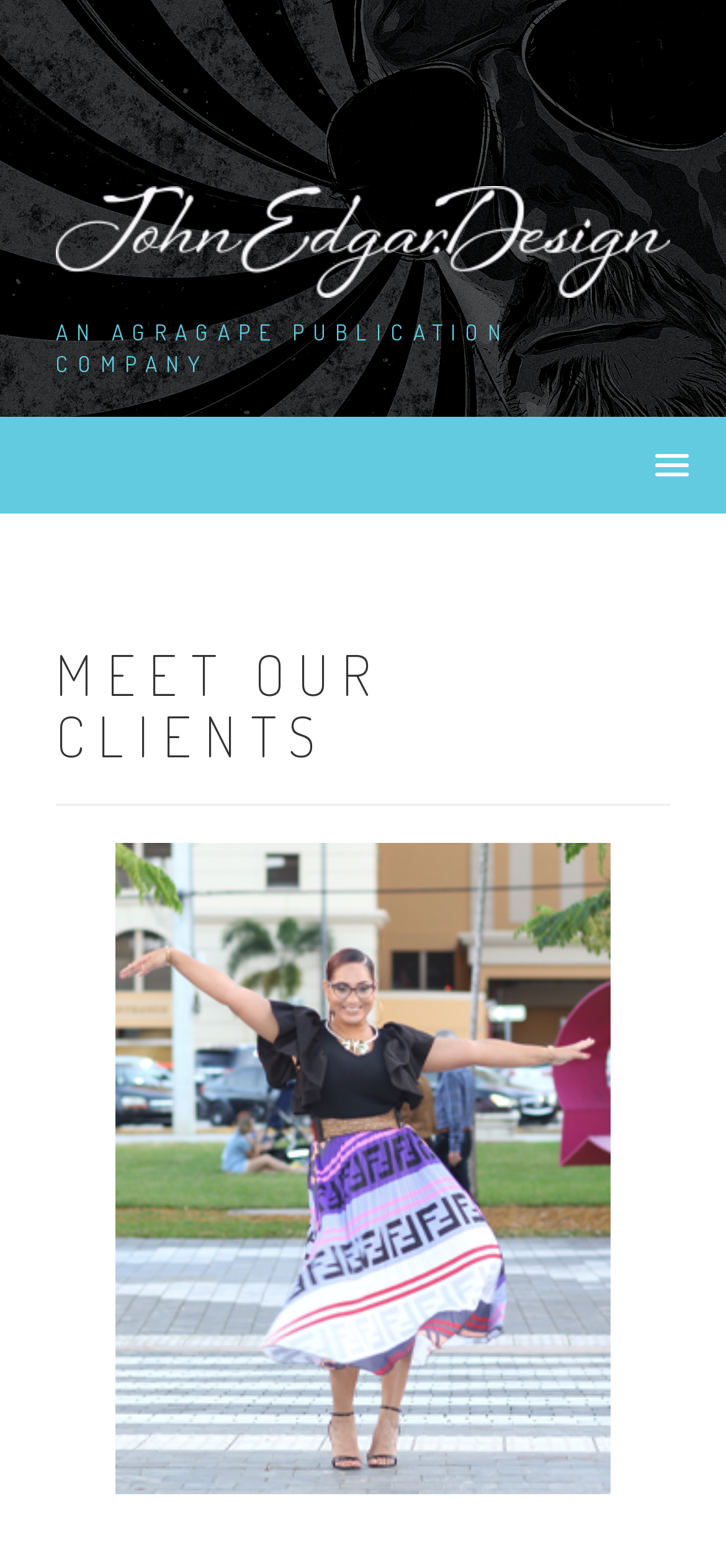Please answer the following question using a single word or phrase: 
What is the logo of the company?

JohnEdgar.Design